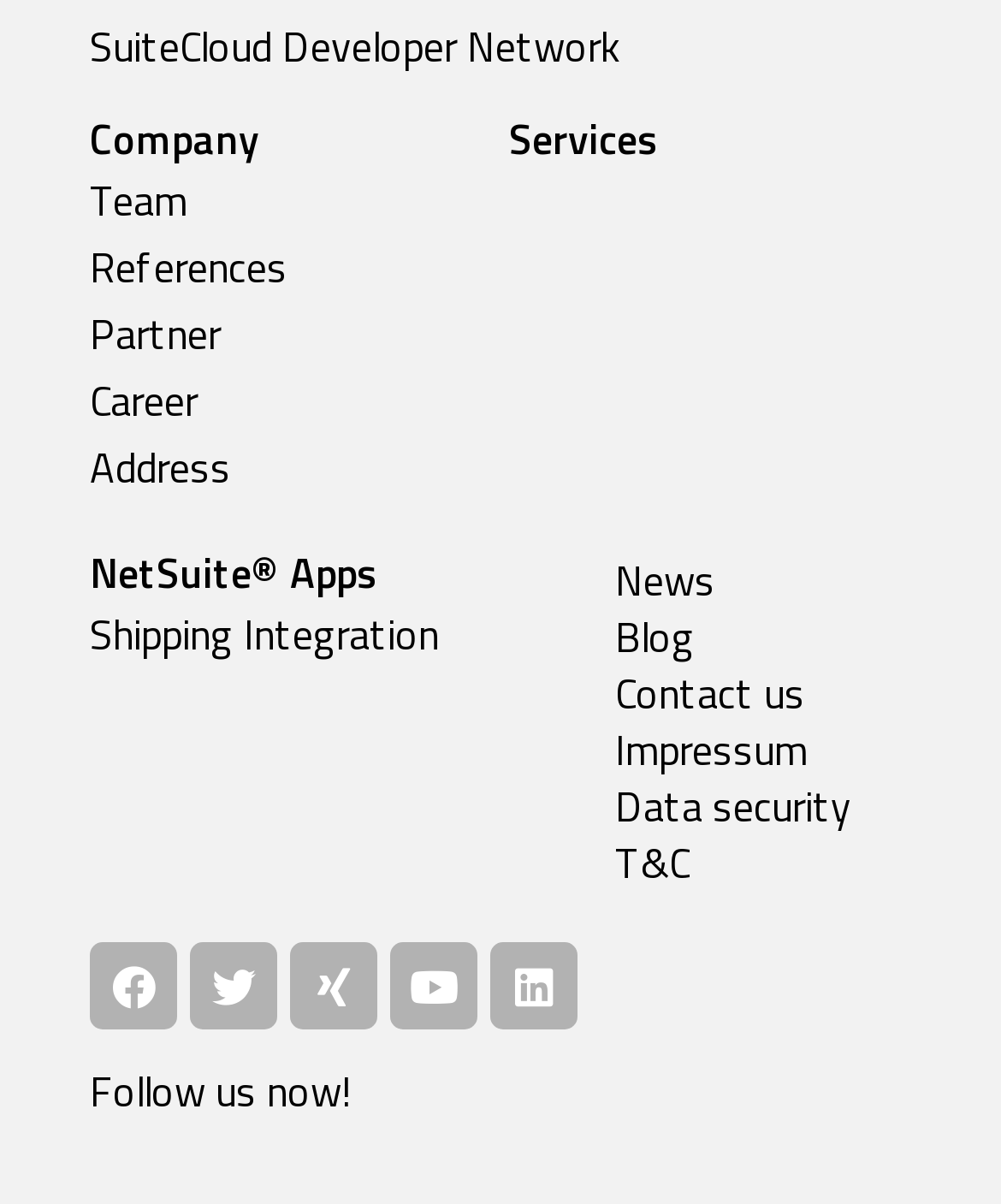Pinpoint the bounding box coordinates of the clickable element needed to complete the instruction: "Follow us on Facebook". The coordinates should be provided as four float numbers between 0 and 1: [left, top, right, bottom].

[0.09, 0.783, 0.177, 0.855]